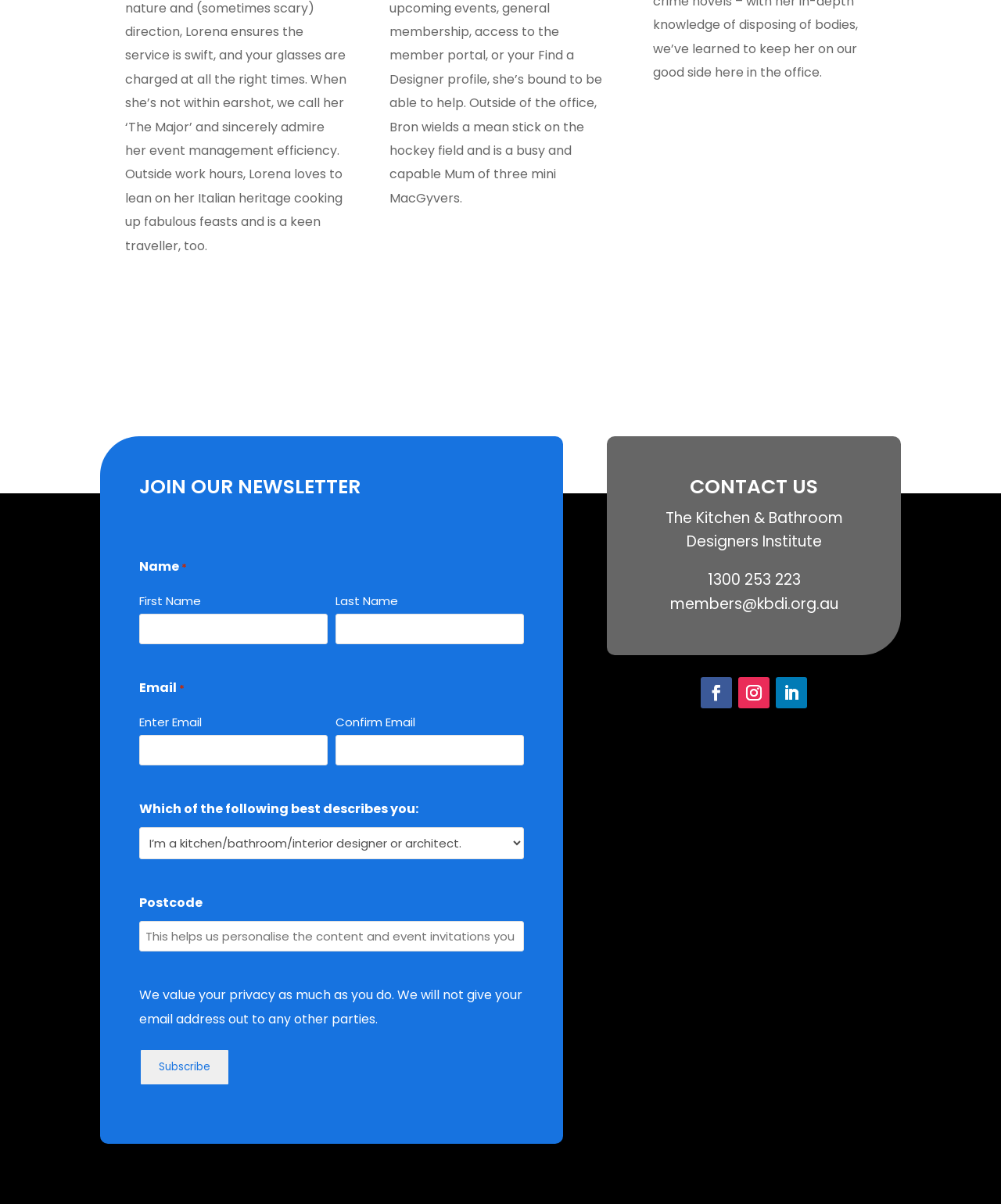How many social media links are available?
Using the information from the image, provide a comprehensive answer to the question.

In the 'CONTACT US' section, there are three social media links represented by icons, which can be inferred to be links to the organization's social media profiles.